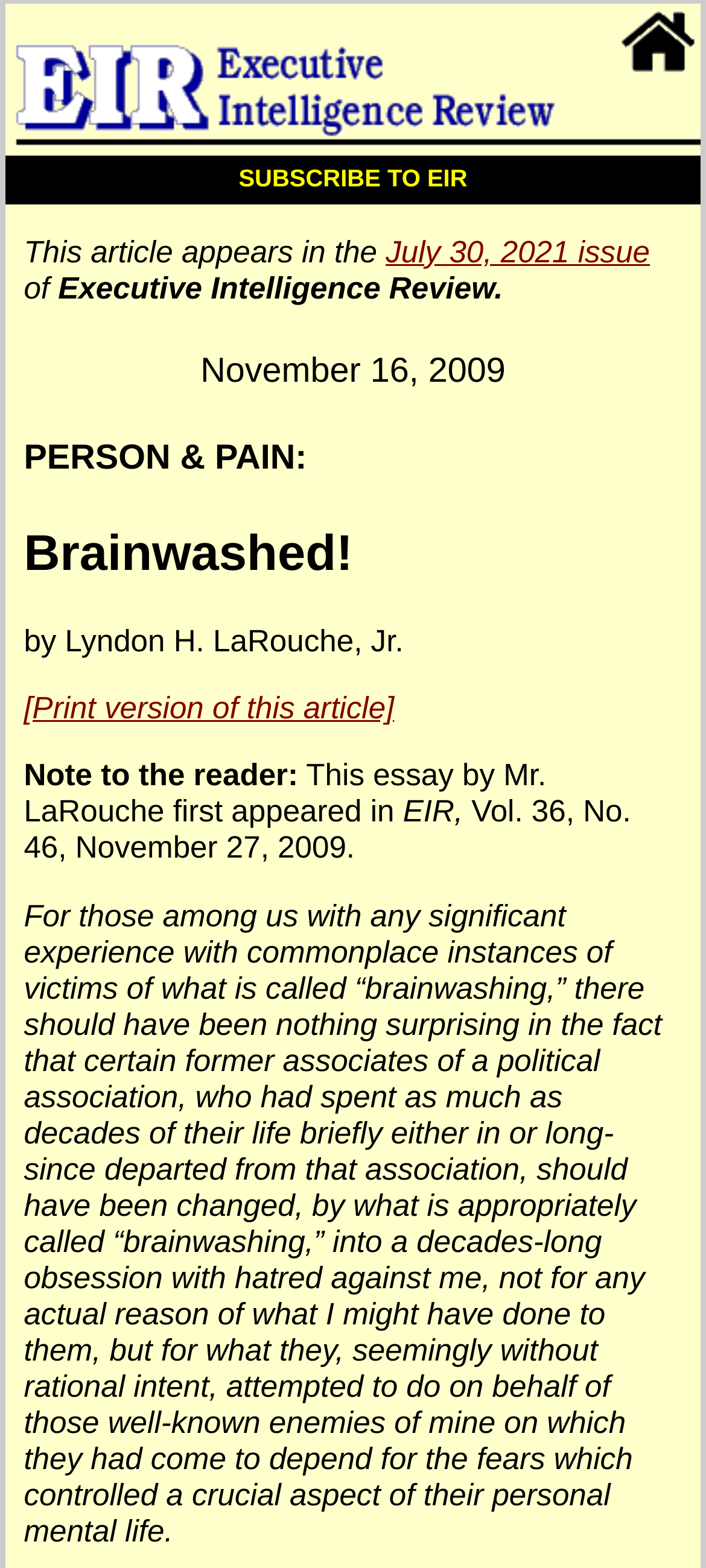Describe the webpage meticulously, covering all significant aspects.

The webpage is about an article titled "Brainwashed!" by Lyndon H. LaRouche, Jr. At the top left corner, there are two identical links to the home page, with one of them accompanied by an image. On the top left side, there is a link to subscribe to EIR.

The article's metadata indicates that it was published in the November 27, 2009 issue of Executive Intelligence Review. The article's title "Brainwashed!" is displayed prominently, followed by the author's name and a note to the reader.

The main content of the article is a long paragraph that discusses the concept of brainwashing and its effects on individuals. The text is dense and spans almost the entire width of the page, with a few headings and links scattered throughout.

There are a few links and images scattered throughout the page, including a link to a print version of the article and an image accompanying one of the home page links. Overall, the webpage is focused on presenting the article's content, with minimal distractions or embellishments.